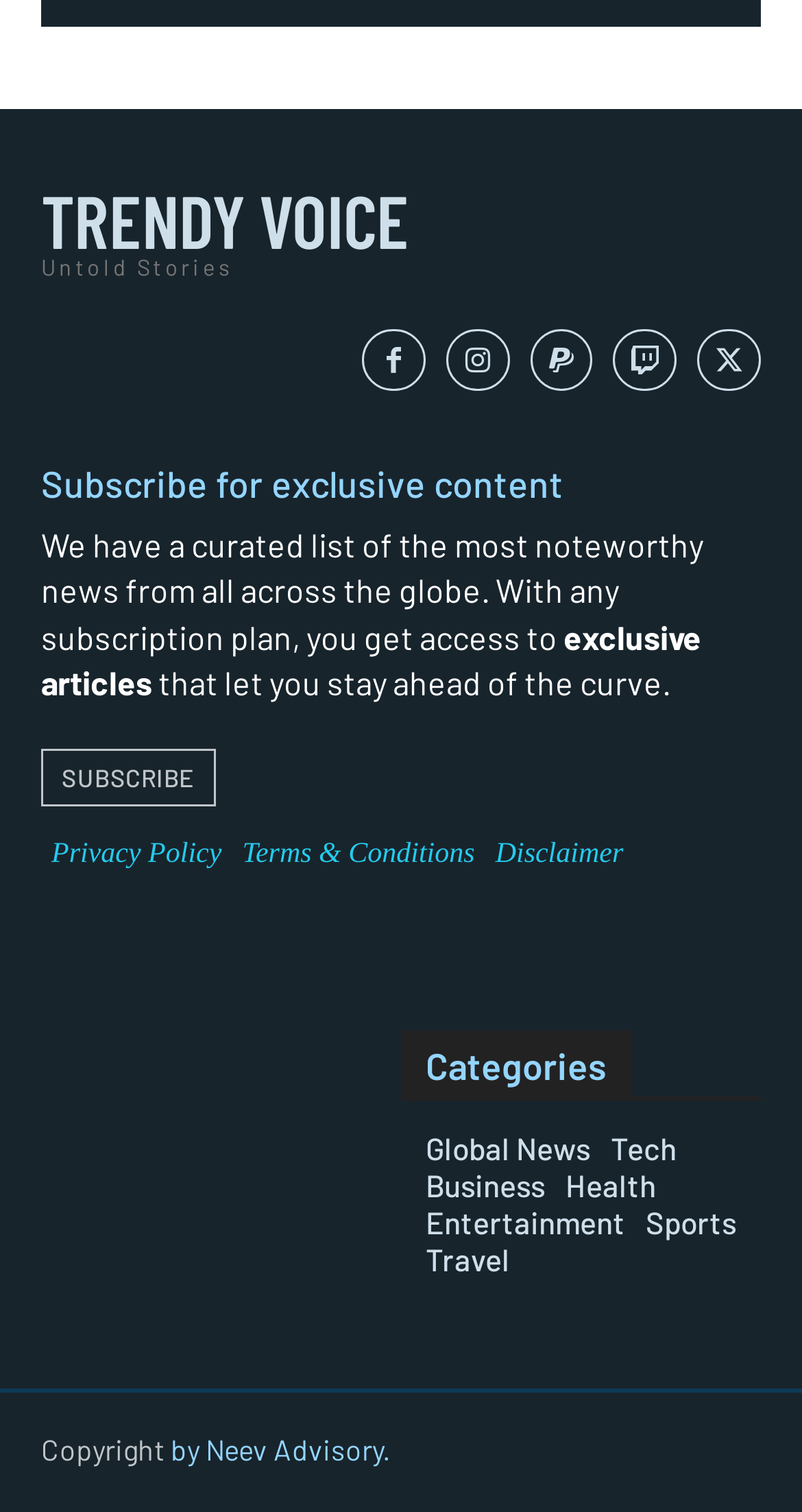What type of content does the website offer?
Kindly answer the question with as much detail as you can.

The website appears to offer news articles as it mentions 'a curated list of the most noteworthy news from all across the globe' and provides links to different categories such as Global News, Tech, Business, etc.